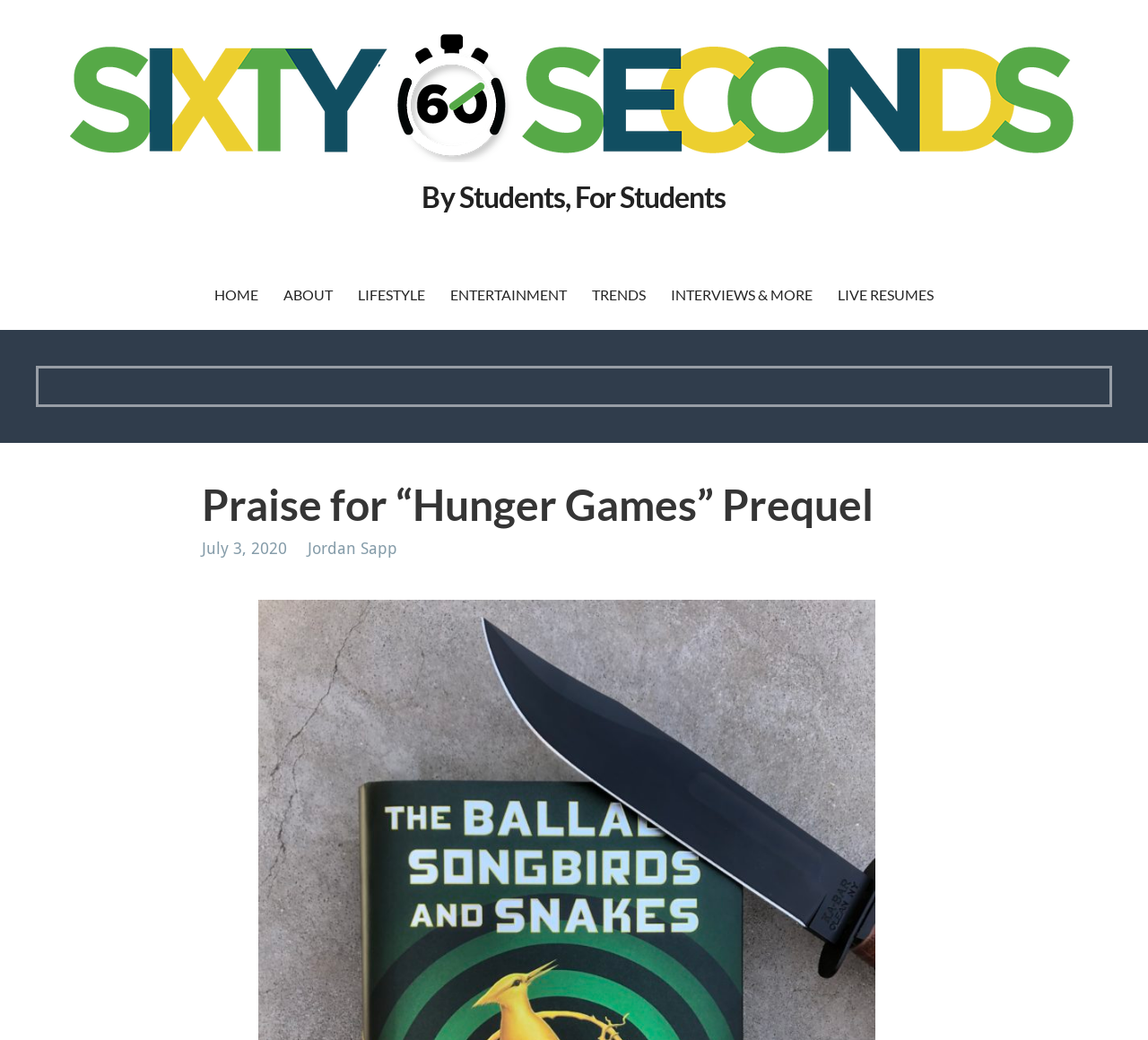What is the date of the article?
Please give a detailed and elaborate answer to the question.

I found the date of the article by looking at the StaticText element with the text 'July 3, 2020' which is located below the heading 'Praise for “Hunger Games” Prequel'.